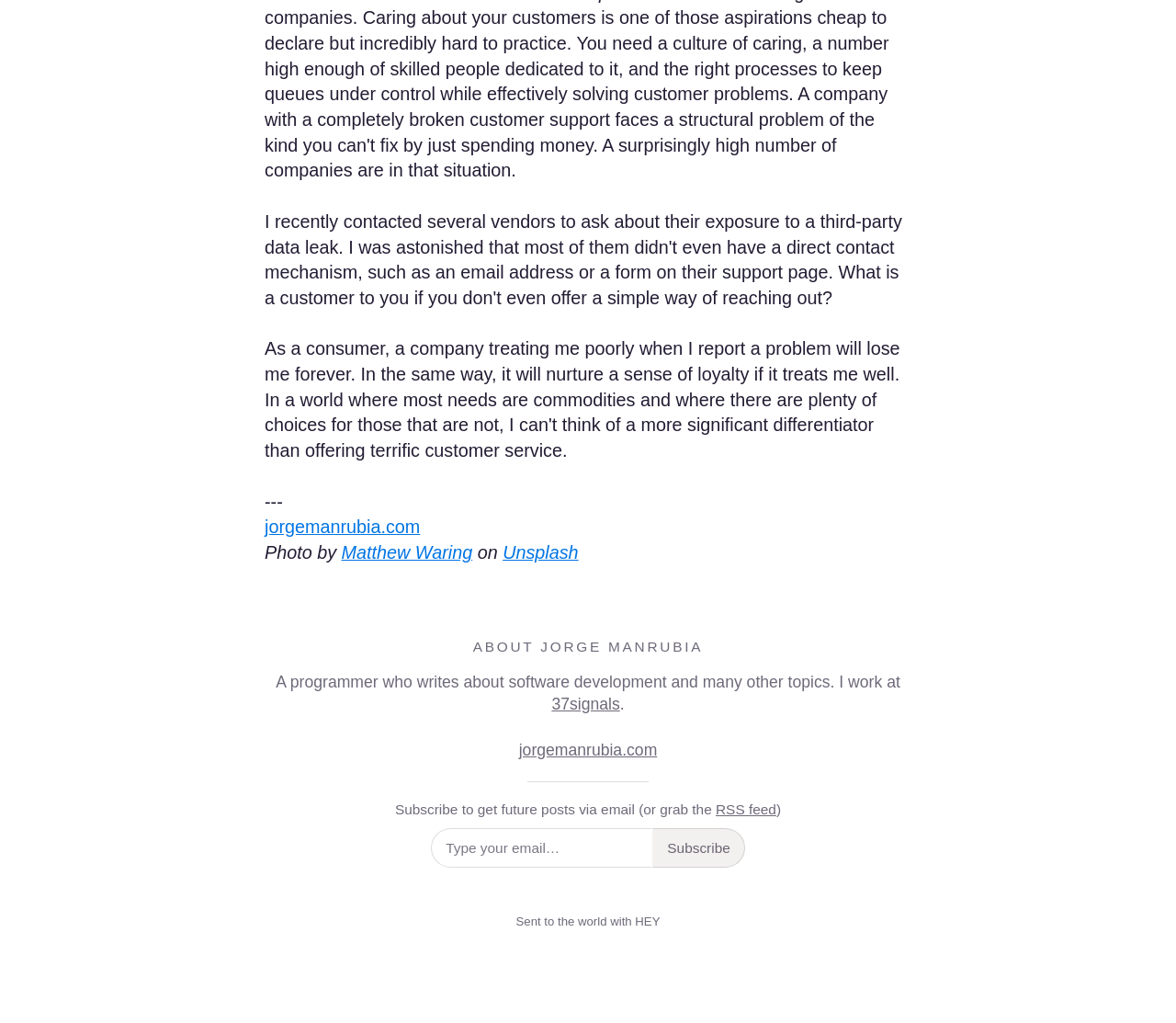Using the webpage screenshot and the element description 37signals, determine the bounding box coordinates. Specify the coordinates in the format (top-left x, top-left y, bottom-right x, bottom-right y) with values ranging from 0 to 1.

[0.469, 0.68, 0.527, 0.698]